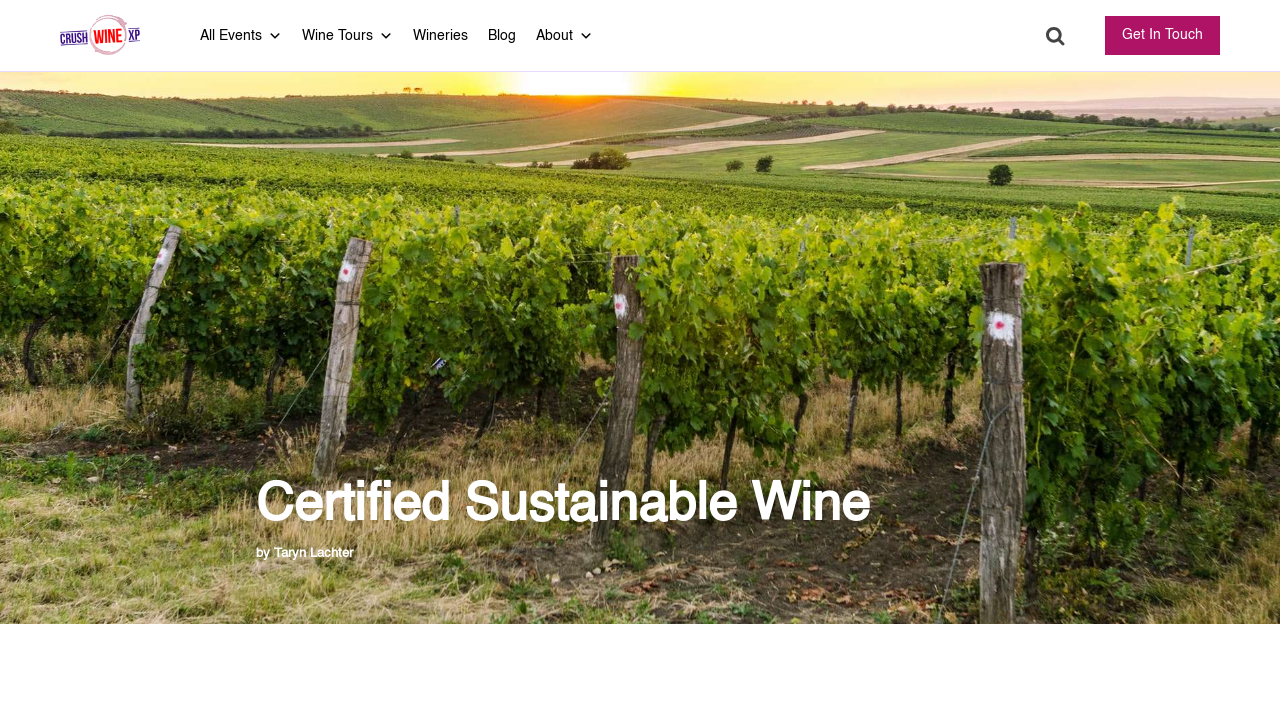How many links are in the top navigation menu?
Please craft a detailed and exhaustive response to the question.

I counted the number of link elements in the top navigation menu, which are 'All Events', 'Wine Tours', 'Wineries', 'Blog', and 'About'. These links are located at the top of the webpage, with bounding box coordinates ranging from [0.156, 0.028, 0.22, 0.069] to [0.419, 0.028, 0.463, 0.069].